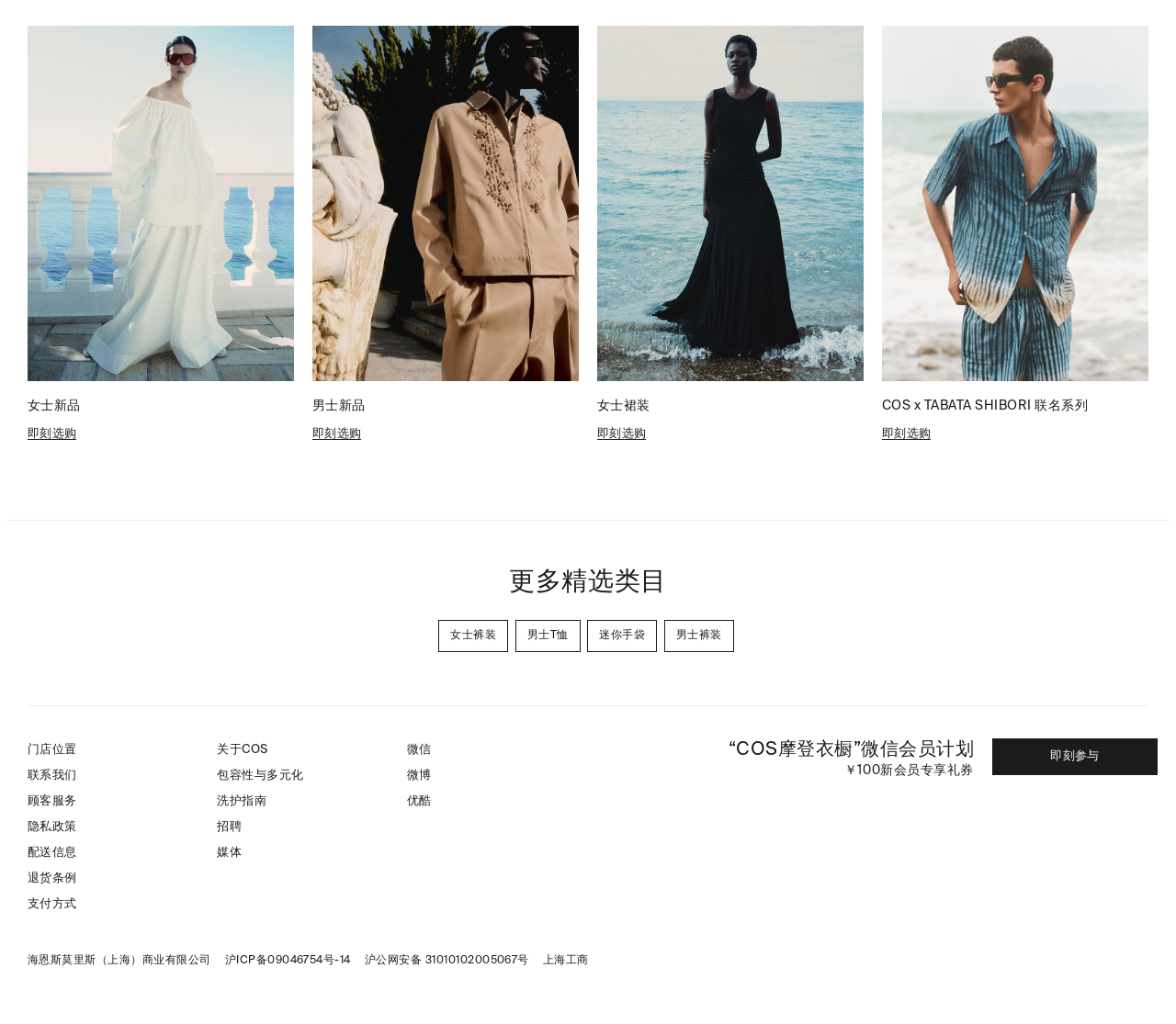Please provide a brief answer to the question using only one word or phrase: 
What is the name of the brand?

COS